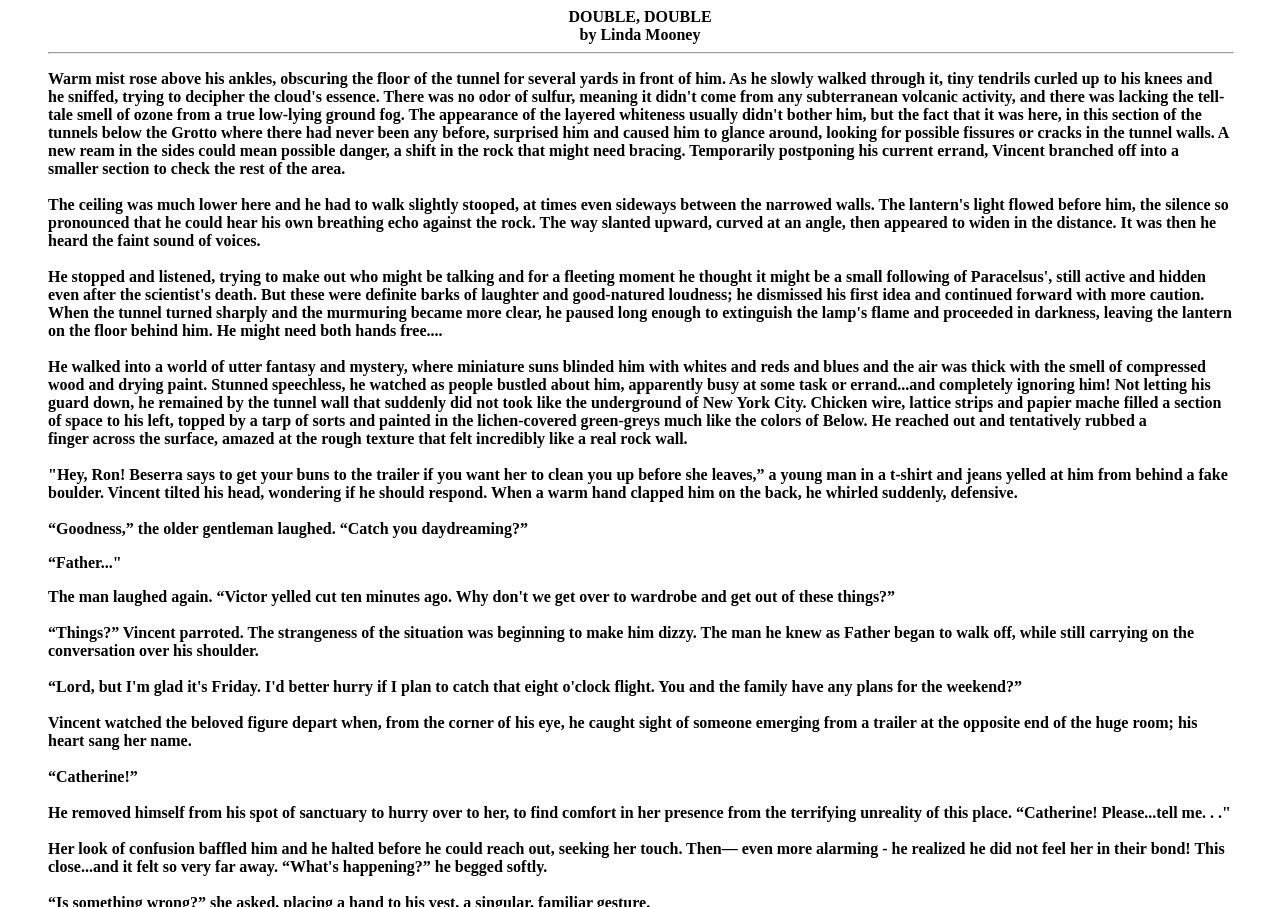What is the name of the person Vincent is looking for?
With the help of the image, please provide a detailed response to the question.

The name of the person Vincent is looking for is 'Catherine' which is mentioned in the text when Vincent sees her emerging from a trailer and his heart sings her name, as mentioned in a static text element with bounding box coordinates [0.037, 0.847, 0.108, 0.865].